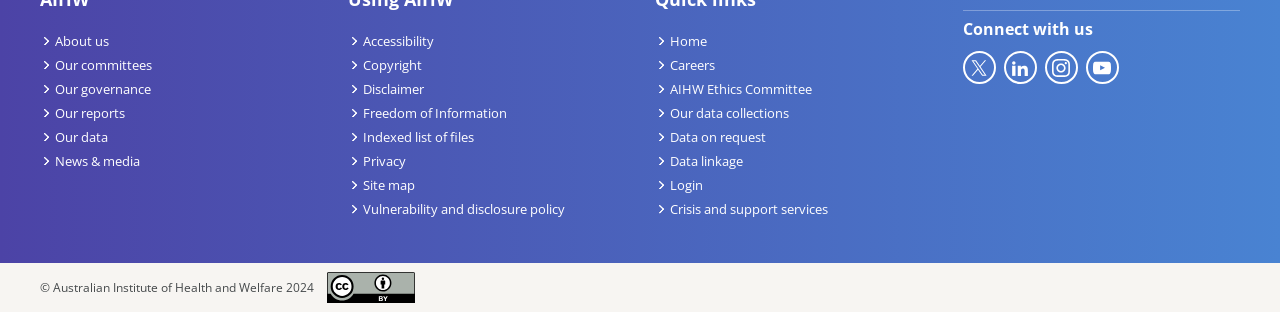What type of license is indicated by the image at the bottom of the webpage?
Respond to the question with a well-detailed and thorough answer.

At the bottom of the webpage, I found an image element with the description 'Creative Commons', which indicates the type of license used by the webpage.